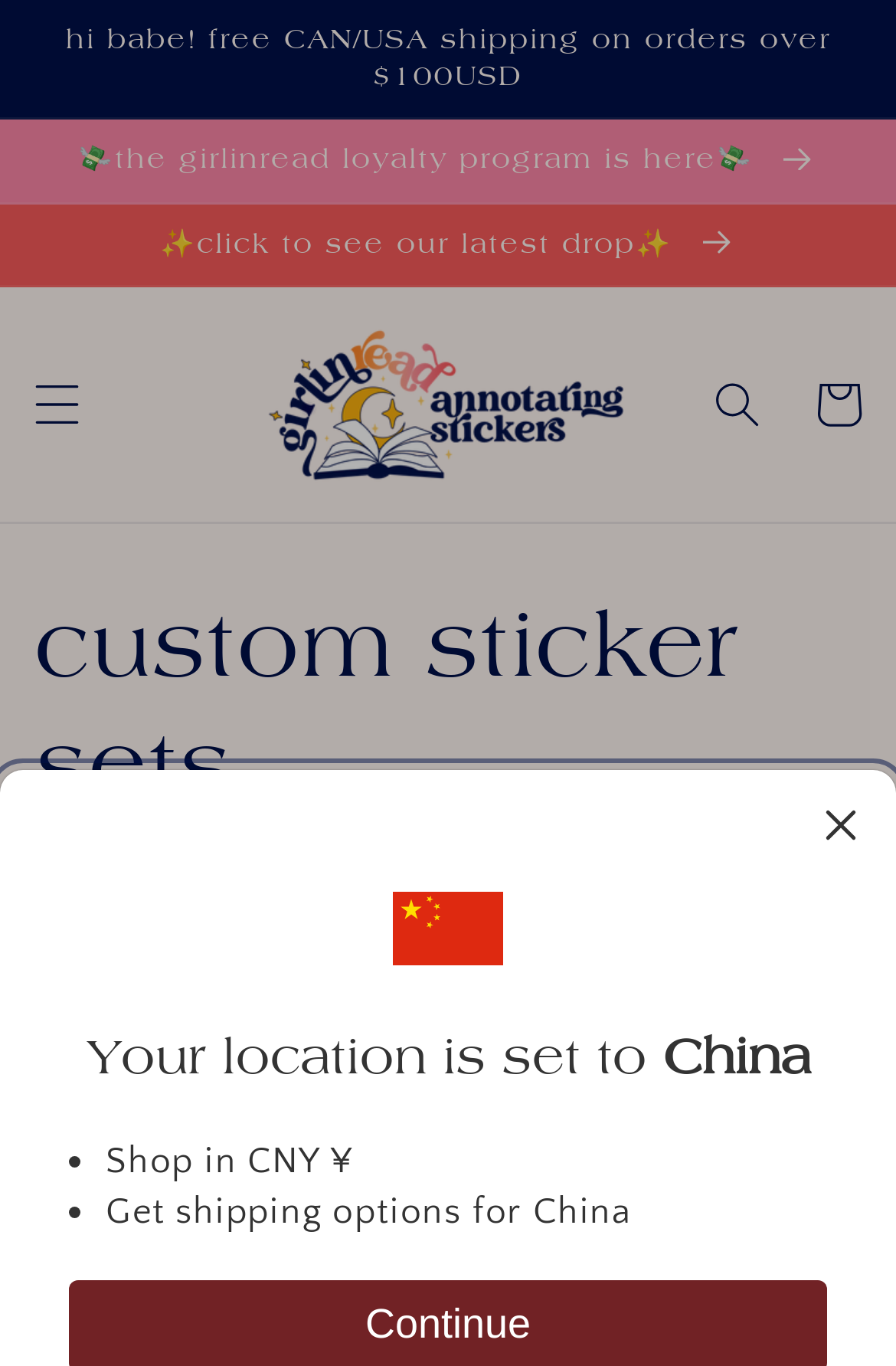Locate the UI element described by parent_node: Cart in the provided webpage screenshot. Return the bounding box coordinates in the format (top-left x, top-left y, bottom-right x, bottom-right y), ensuring all values are between 0 and 1.

[0.276, 0.228, 0.724, 0.366]